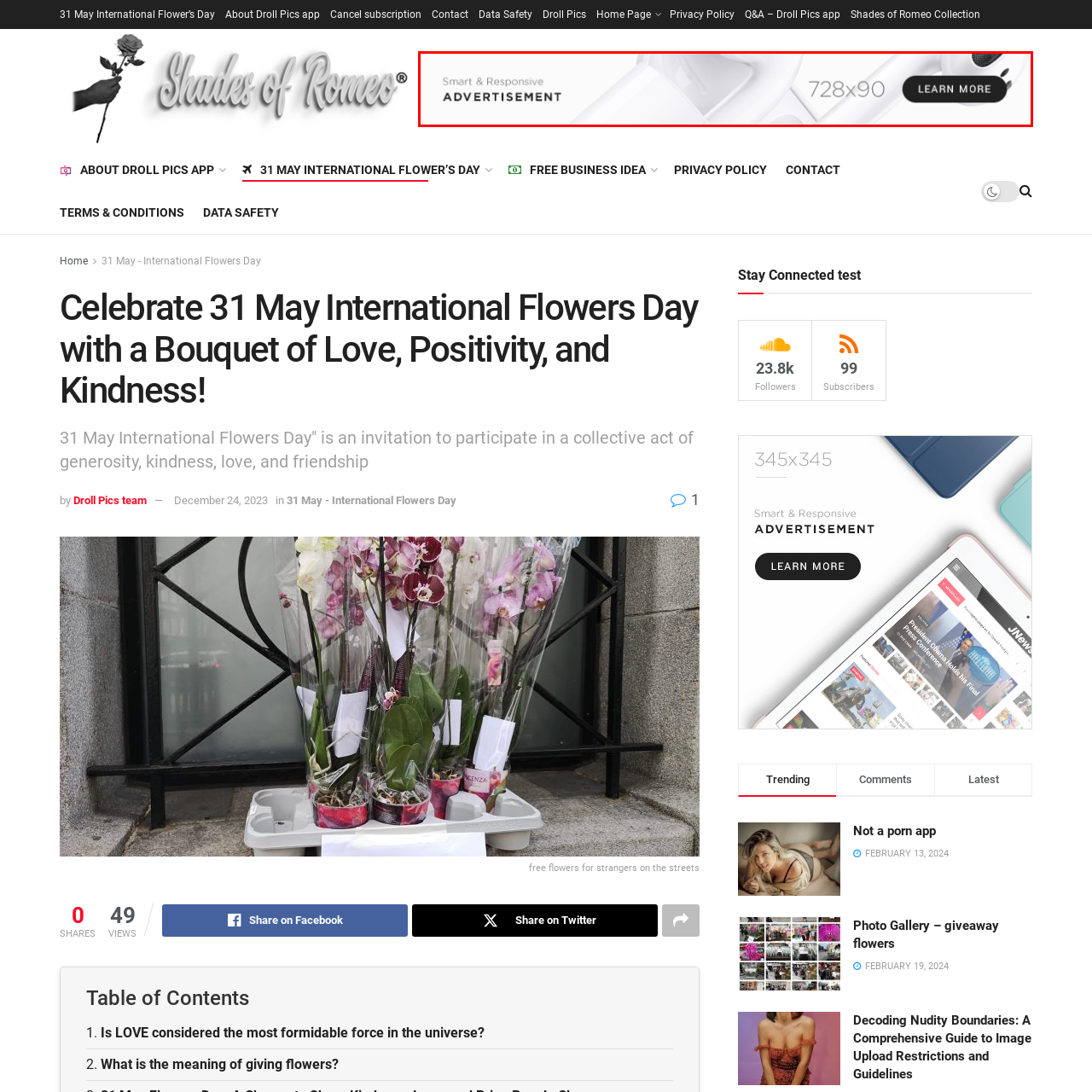Provide a thorough description of the scene captured within the red rectangle.

The image features a sleek advertisement promoting wireless earbuds, emphasizing their smart and responsive features. Set against a clean, minimalist background, the visual showcases an appealing close-up of the earbuds, highlighting their modern design and high-quality aesthetics. The advertisement is formatted in a rectangular layout, consistent with web standards for banner ads, measuring 728x90 pixels. A prominent call-to-action button labeled "LEARN MORE" invites viewers to explore further, making it an engaging addition to the webpage. The overall design reflects a focus on technology and ease of use, appealing to potential customers looking for stylish audio solutions.